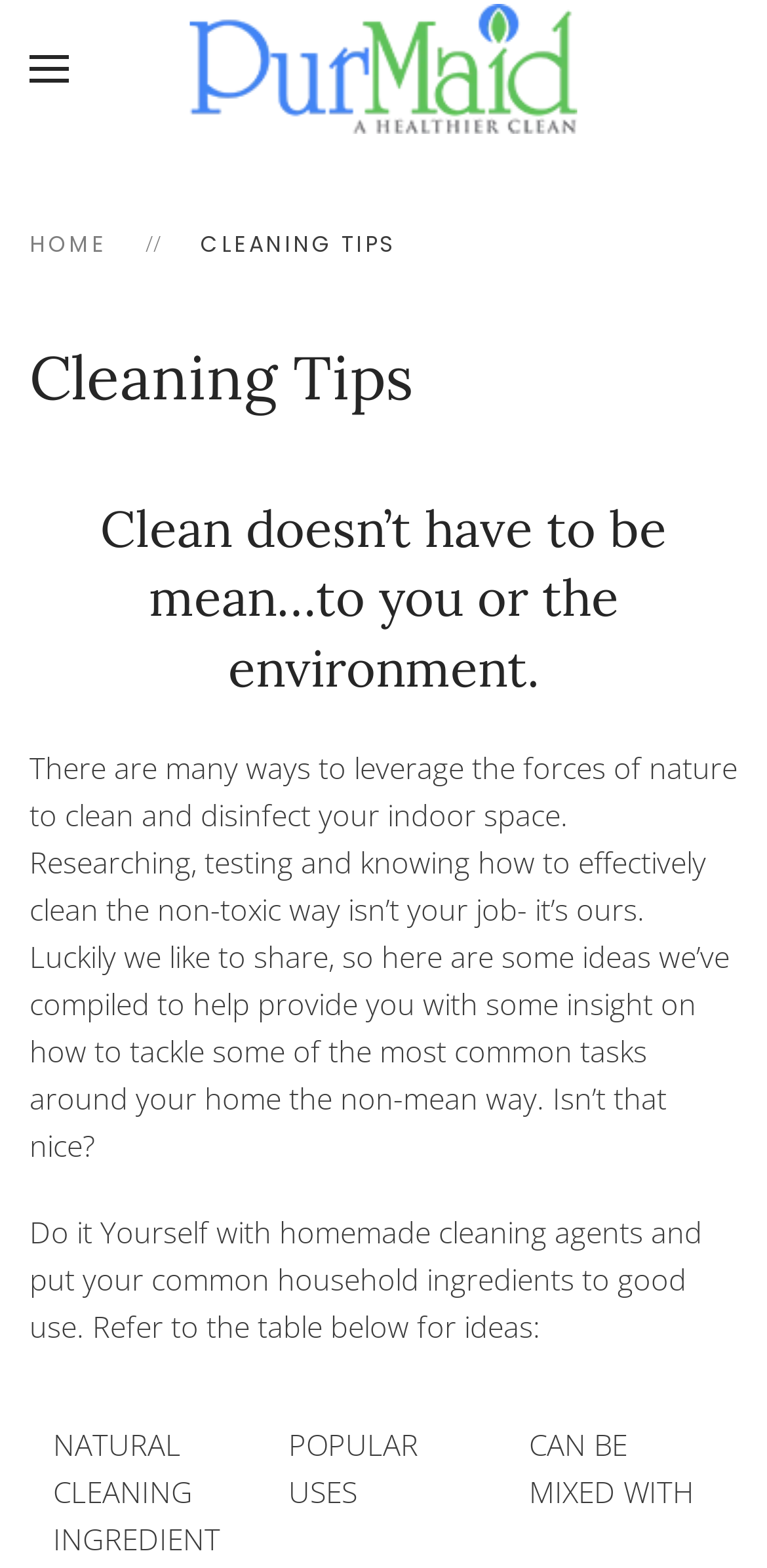What is the purpose of the webpage?
Make sure to answer the question with a detailed and comprehensive explanation.

I determined the purpose of the webpage by reading the static text 'There are many ways to leverage the forces of nature to clean and disinfect your indoor space... knowing how to effectively clean the non-toxic way isn’t your job- it’s ours.' which suggests that the webpage aims to provide ideas for non-toxic cleaning.